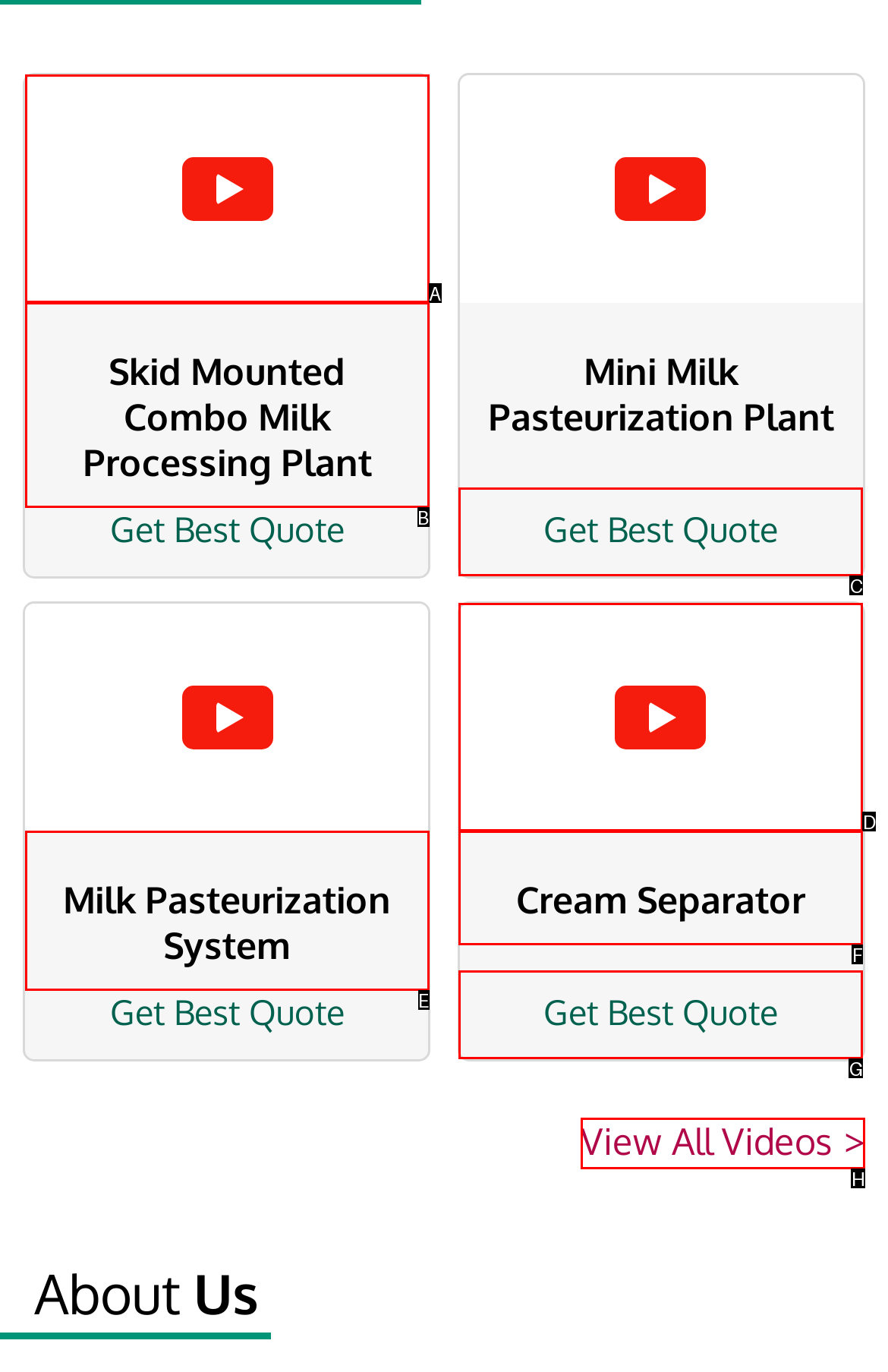Select the correct UI element to complete the task: View all videos
Please provide the letter of the chosen option.

H